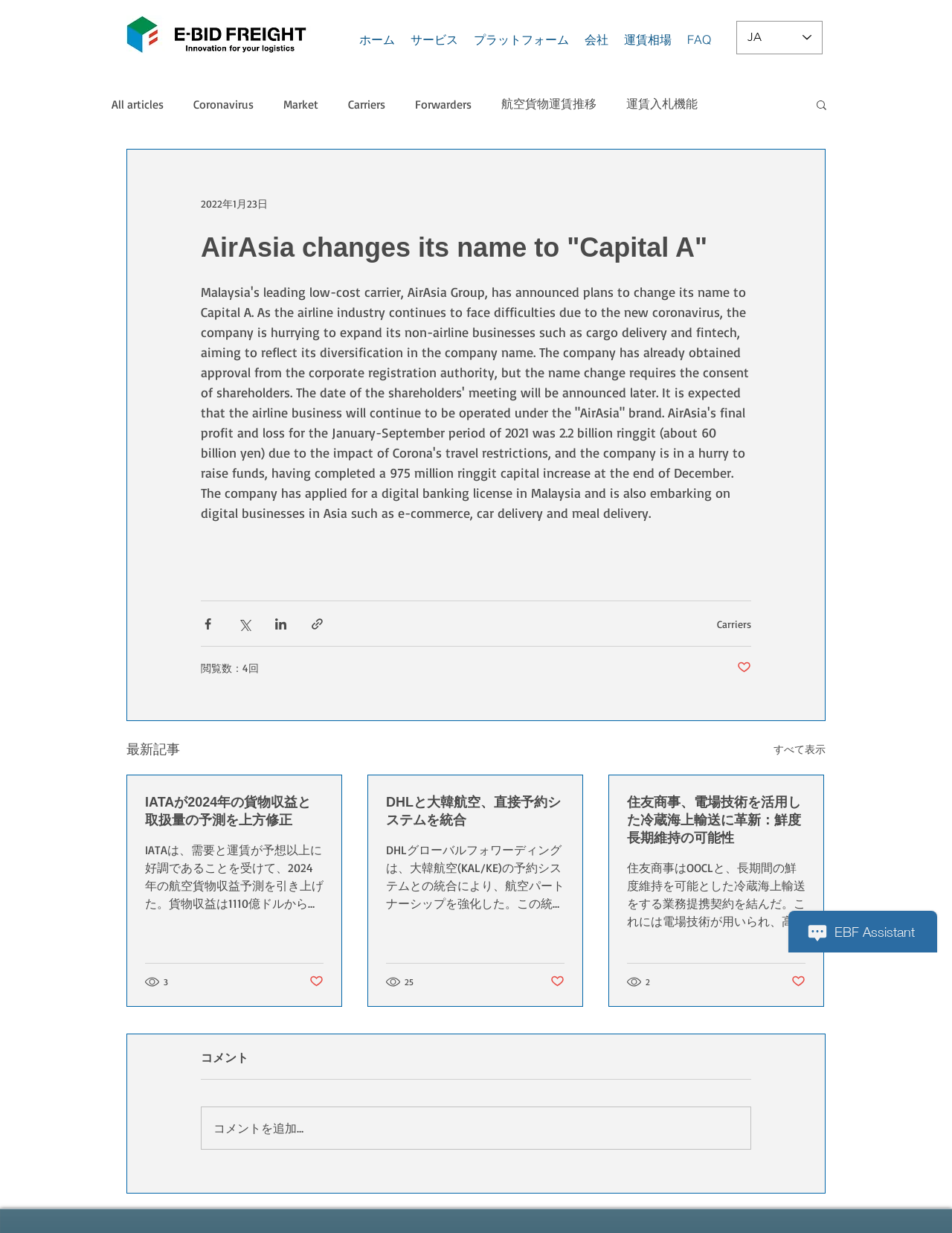Please determine the bounding box coordinates for the UI element described here. Use the format (top-left x, top-left y, bottom-right x, bottom-right y) with values bounded between 0 and 1: 住友商事、電場技術を活用した冷蔵海上輸送に革新：鮮度長期維持の可能性 住友商事はOOCLと、長期間の鮮度維持を可能とした冷蔵海上輸送をする業務提携契約を結んだ。これには電場技術が用いられ、高電圧によって微弱な電場を食品に与えることで、氷点下での食品の非凍結温度を低減させられる。住友商事は、一部出資した群馬県高崎市の企業が電場コンテナを開発したのを機に、電場コンテナを調達する仕組みを確立。また、真空度の高い梱包を食品に施すなどして鮮度保持効果を上げる輸送方法について特 2 いいね！されていない記事

[0.64, 0.629, 0.865, 0.816]